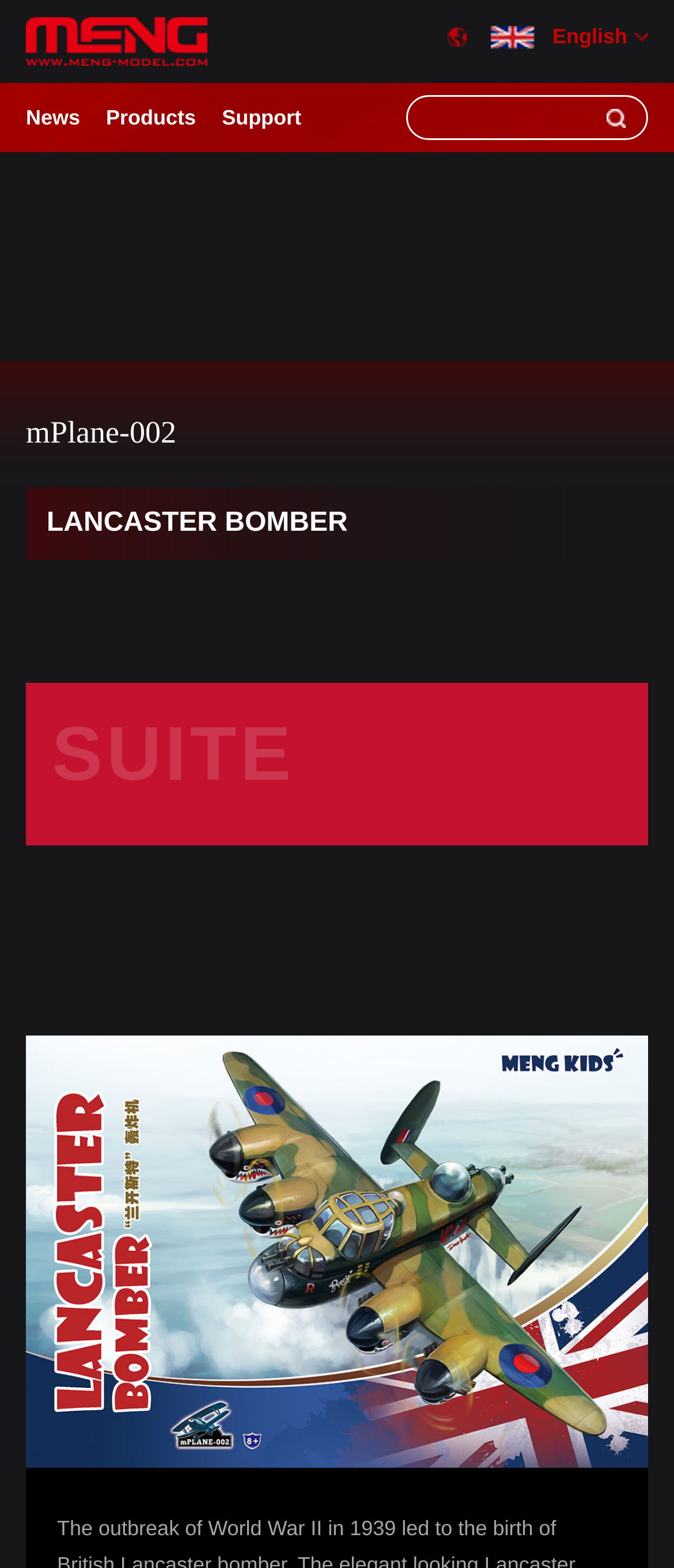How many textboxes are present on the webpage?
Answer with a single word or phrase, using the screenshot for reference.

2